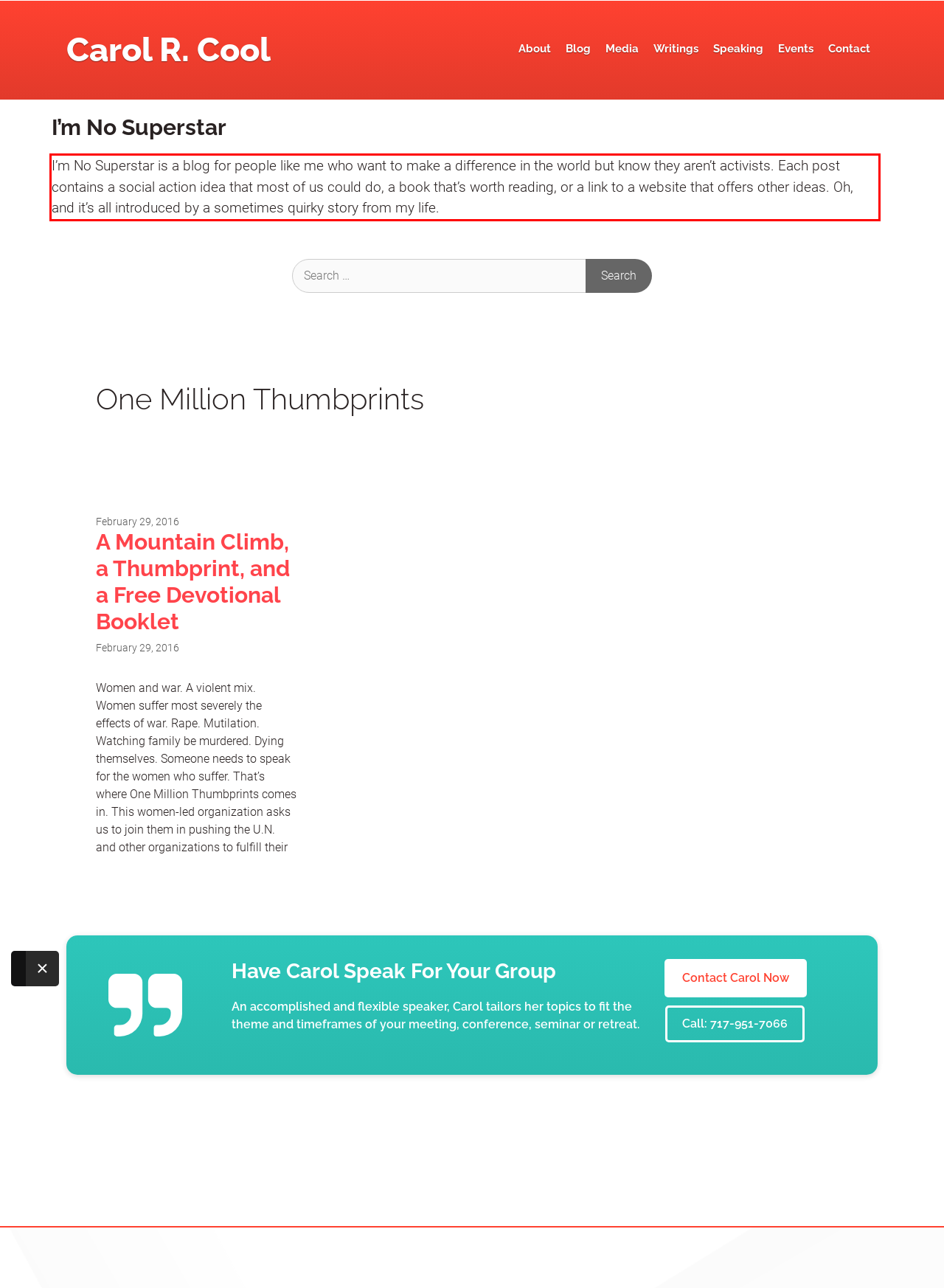Please examine the webpage screenshot and extract the text within the red bounding box using OCR.

I’m No Superstar is a blog for people like me who want to make a difference in the world but know they aren’t activists. Each post contains a social action idea that most of us could do, a book that’s worth reading, or a link to a website that offers other ideas. Oh, and it’s all introduced by a sometimes quirky story from my life.